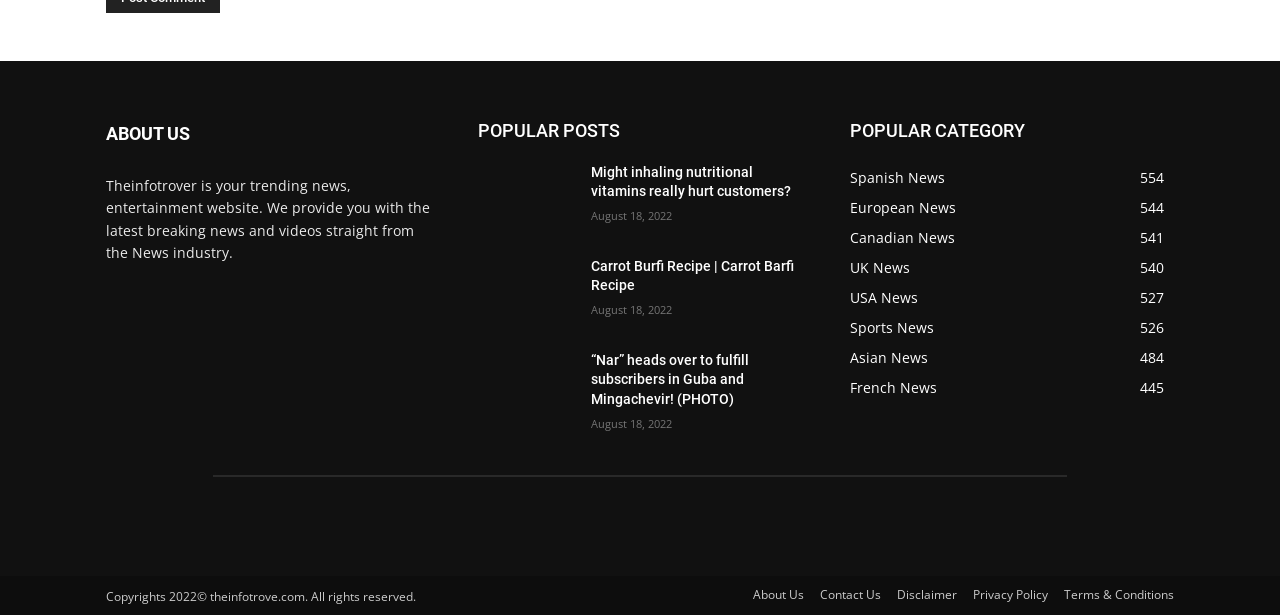Using the provided element description, identify the bounding box coordinates as (top-left x, top-left y, bottom-right x, bottom-right y). Ensure all values are between 0 and 1. Description: Terms & Conditions

[0.831, 0.952, 0.917, 0.98]